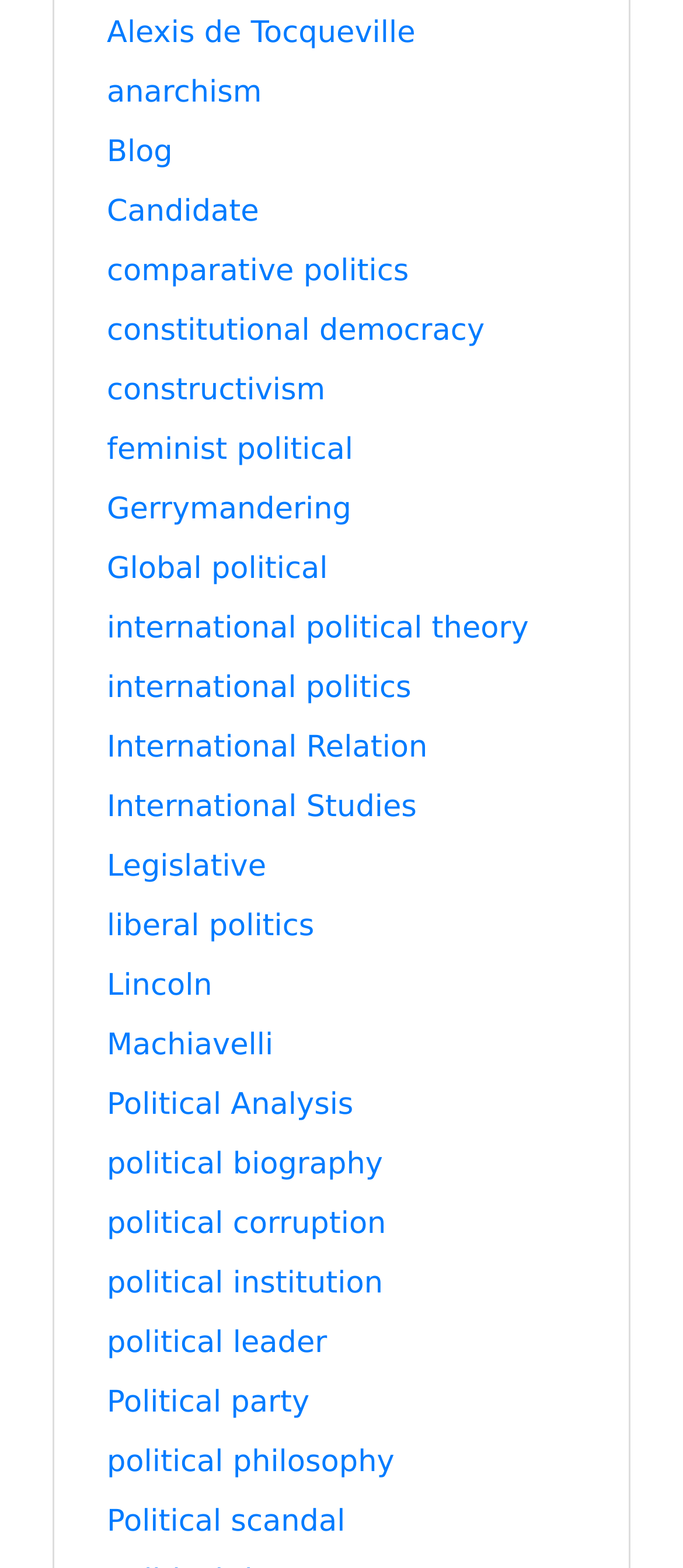Show the bounding box coordinates for the element that needs to be clicked to execute the following instruction: "learn about anarchism". Provide the coordinates in the form of four float numbers between 0 and 1, i.e., [left, top, right, bottom].

[0.156, 0.048, 0.383, 0.071]